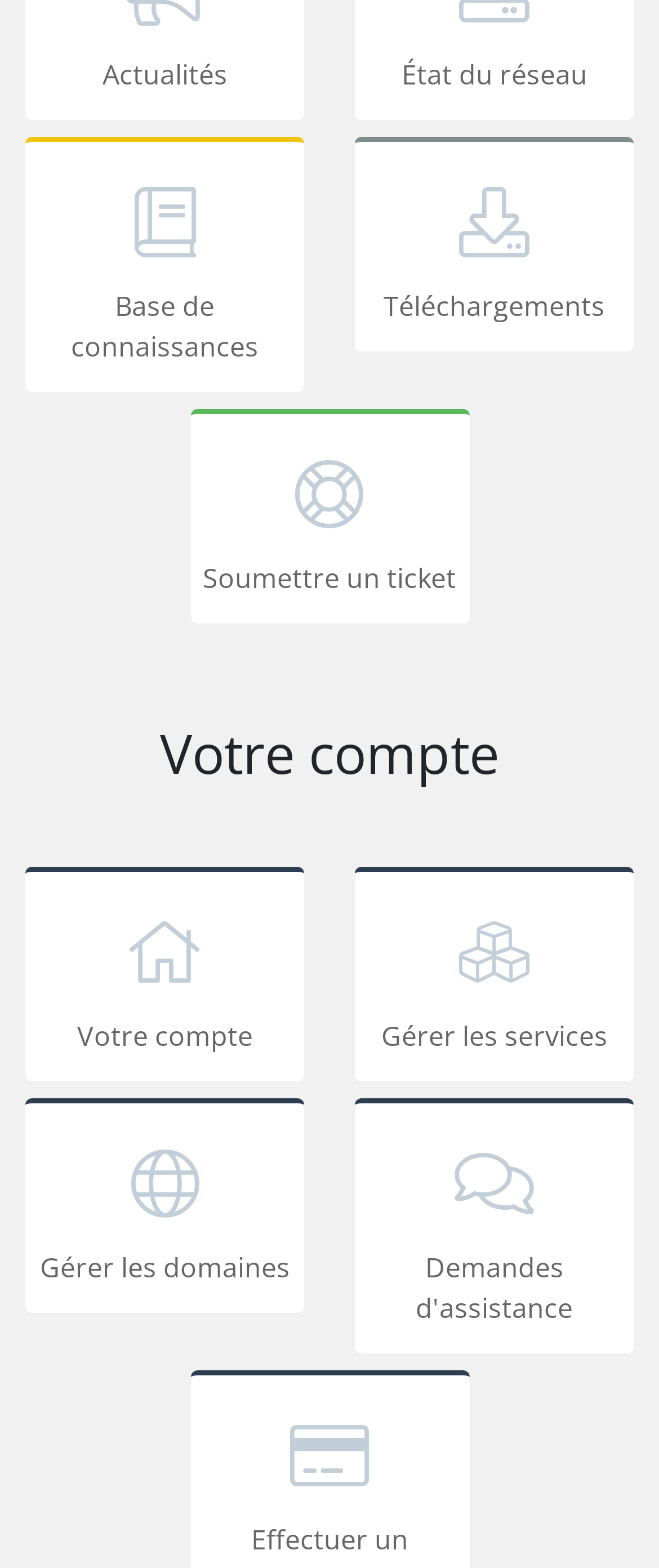Please determine the bounding box coordinates for the UI element described as: "Gérer les domaines".

[0.038, 0.701, 0.462, 0.838]